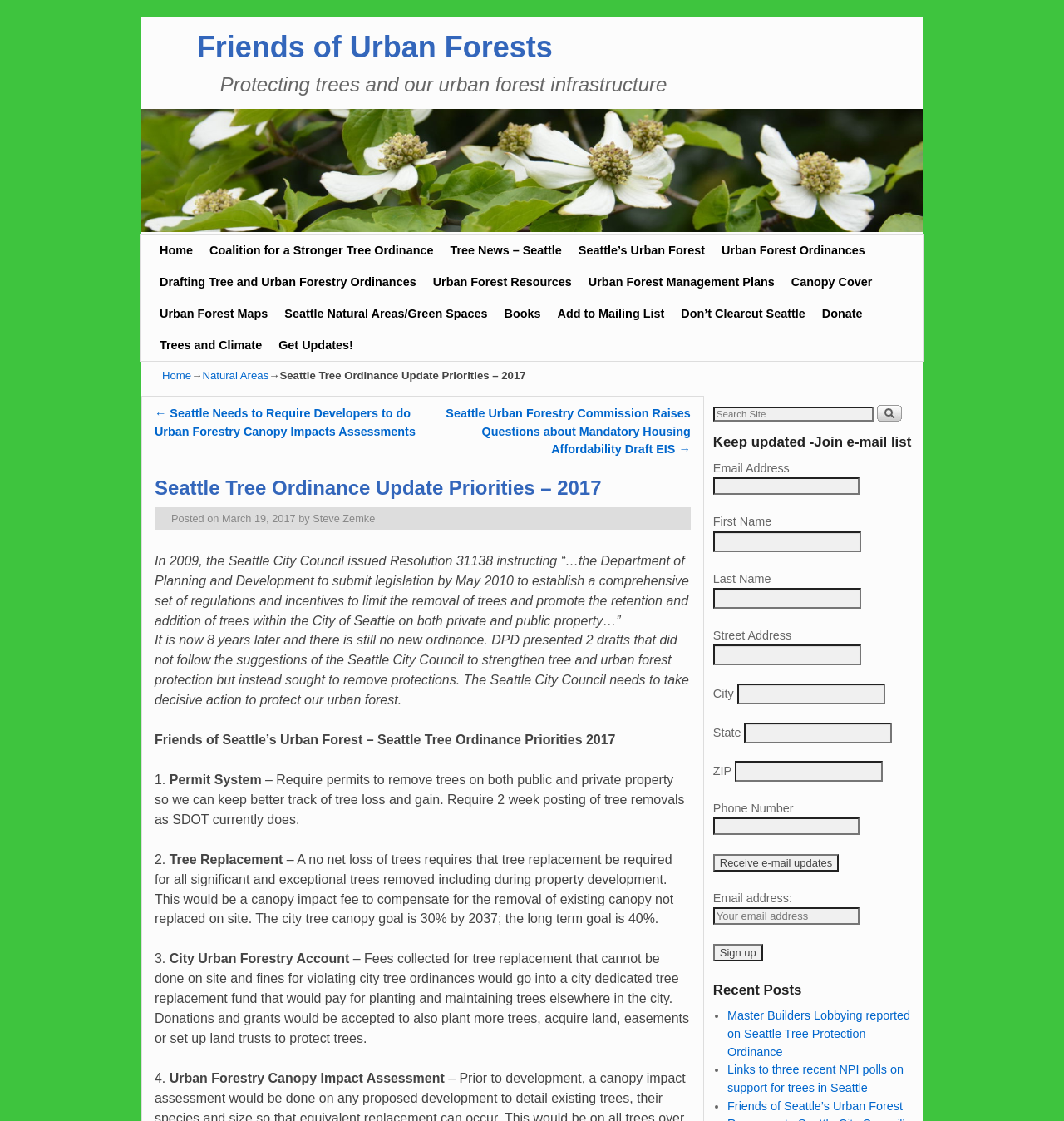Please answer the following question using a single word or phrase: What is the name of the organization?

Friends of Urban Forests